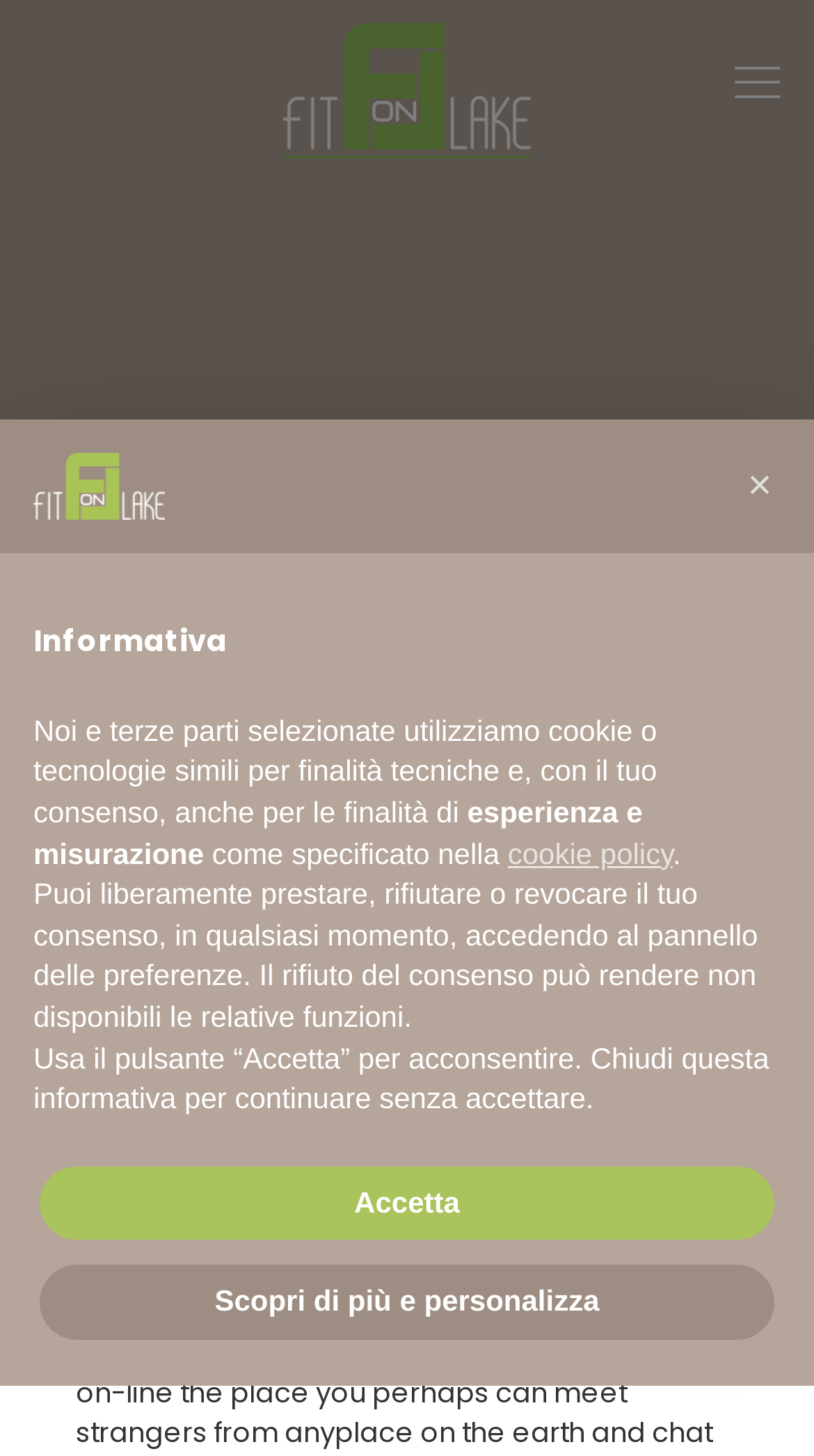Provide your answer in a single word or phrase: 
How many buttons are in the alert dialog?

3